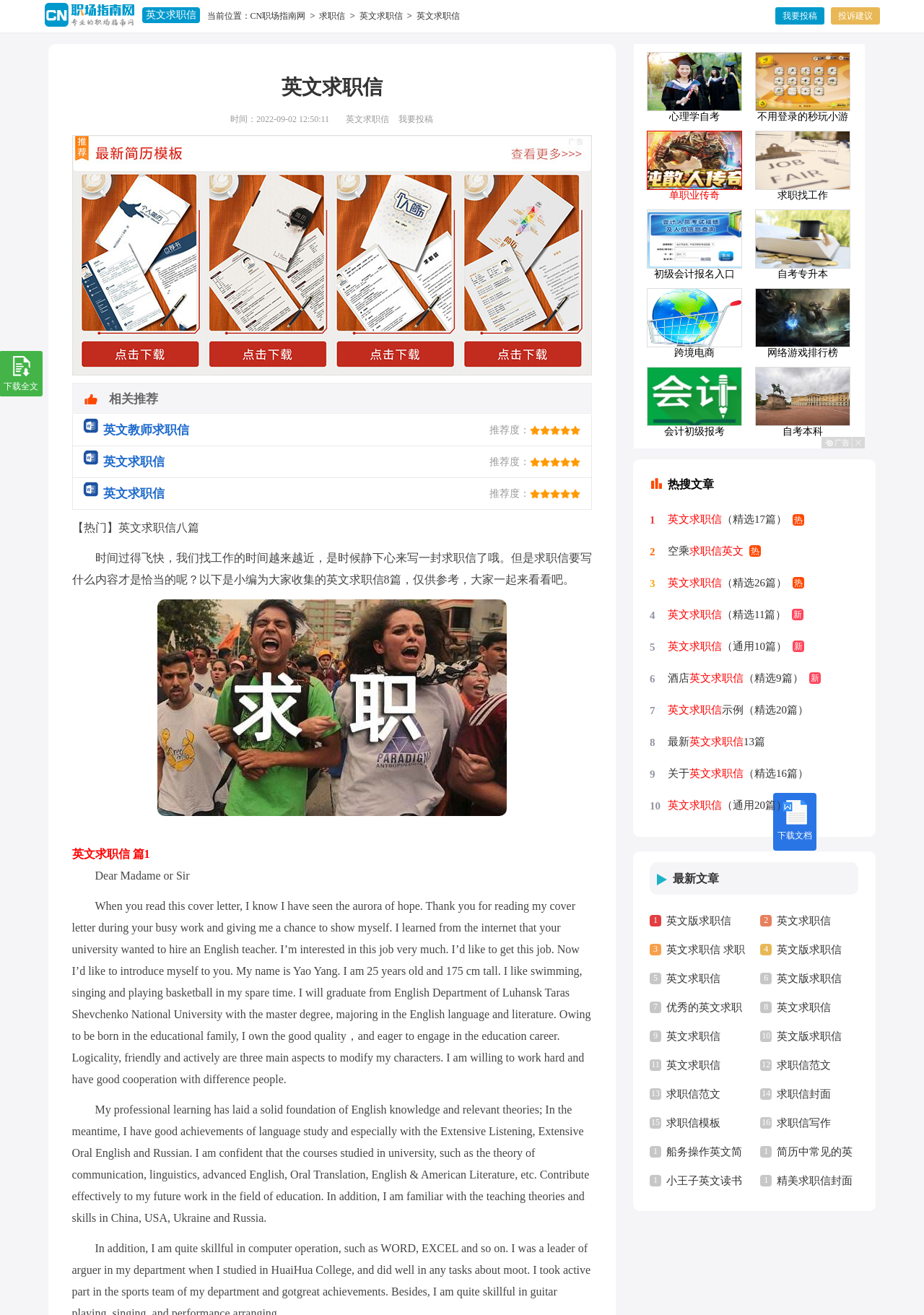Identify the bounding box coordinates of the element to click to follow this instruction: 'search for English job application letters'. Ensure the coordinates are four float values between 0 and 1, provided as [left, top, right, bottom].

[0.074, 0.015, 0.197, 0.023]